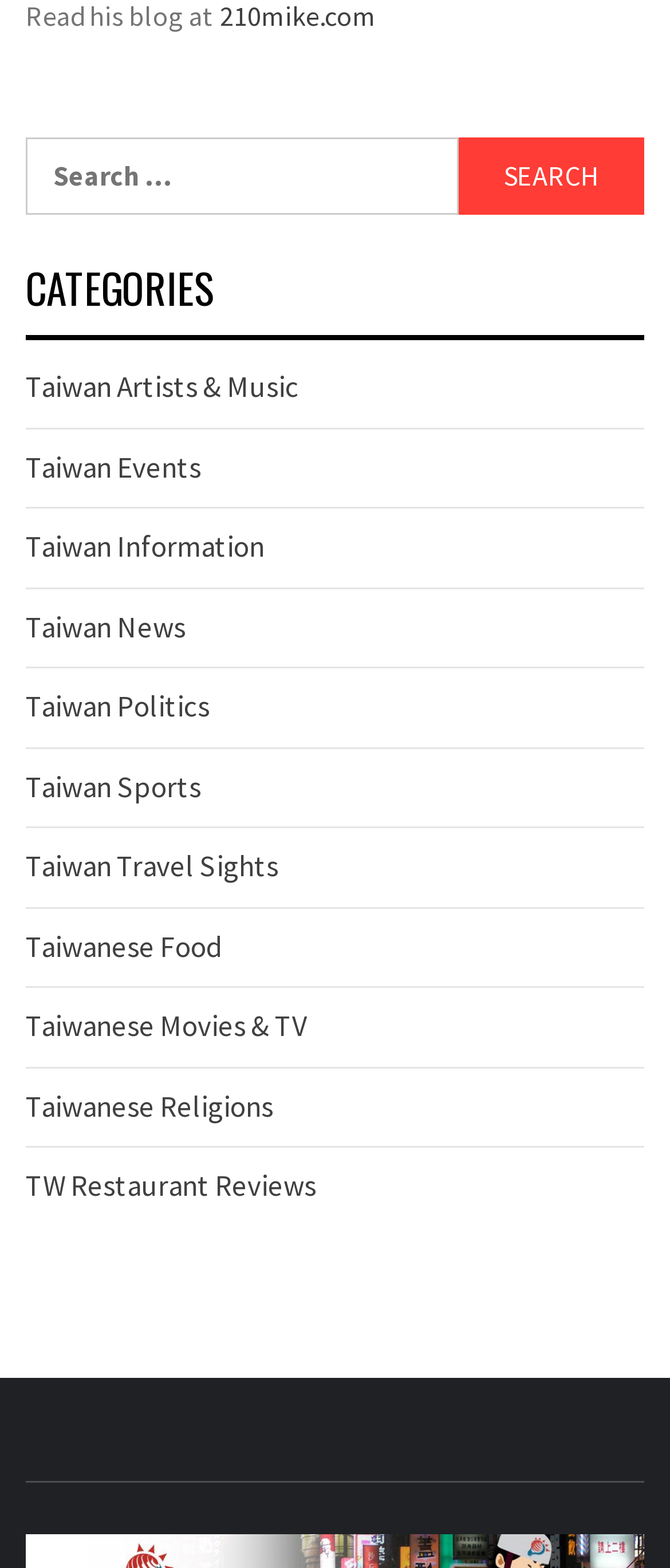Please provide a comprehensive answer to the question based on the screenshot: What is the function of the 'Search' button?

The 'Search' button is located next to the search box and has a 'SEARCH' label. When clicked, it likely submits the user's search query to retrieve relevant results.